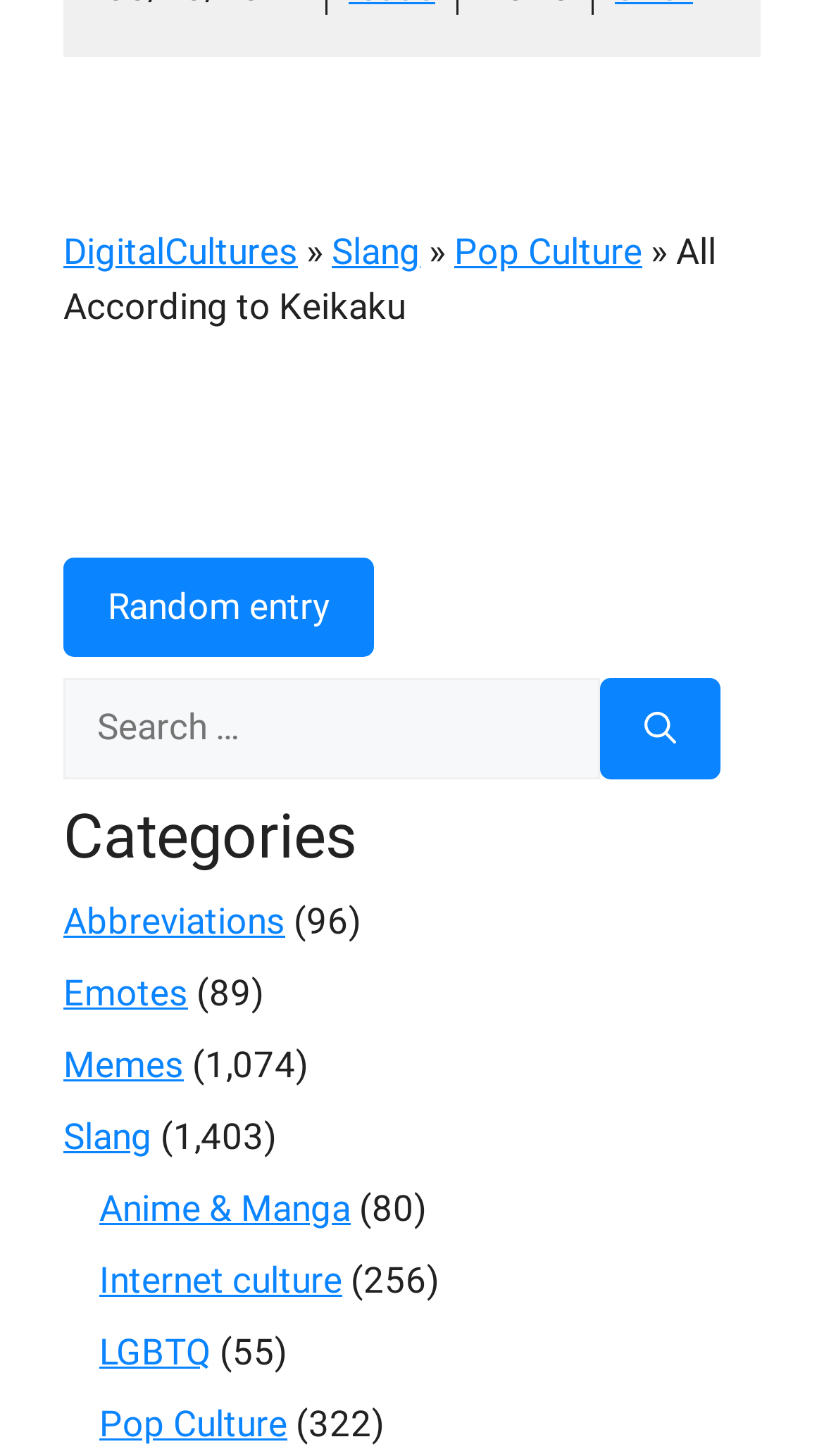Using the webpage screenshot, find the UI element described by parent_node: Search for: aria-label="Search". Provide the bounding box coordinates in the format (top-left x, top-left y, bottom-right x, bottom-right y), ensuring all values are floating point numbers between 0 and 1.

[0.728, 0.466, 0.874, 0.535]